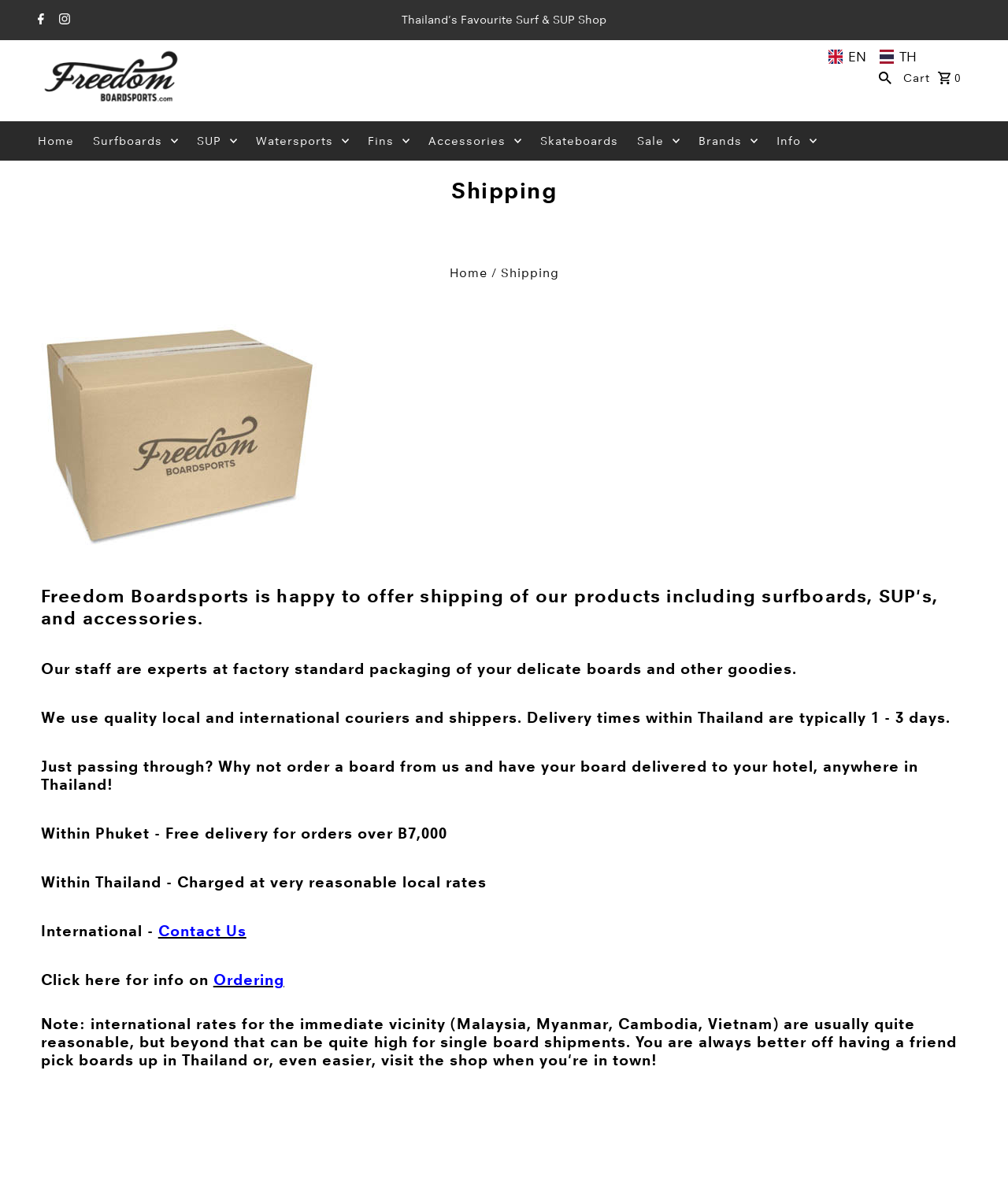Identify the bounding box coordinates of the specific part of the webpage to click to complete this instruction: "View surfboards".

[0.085, 0.101, 0.185, 0.134]